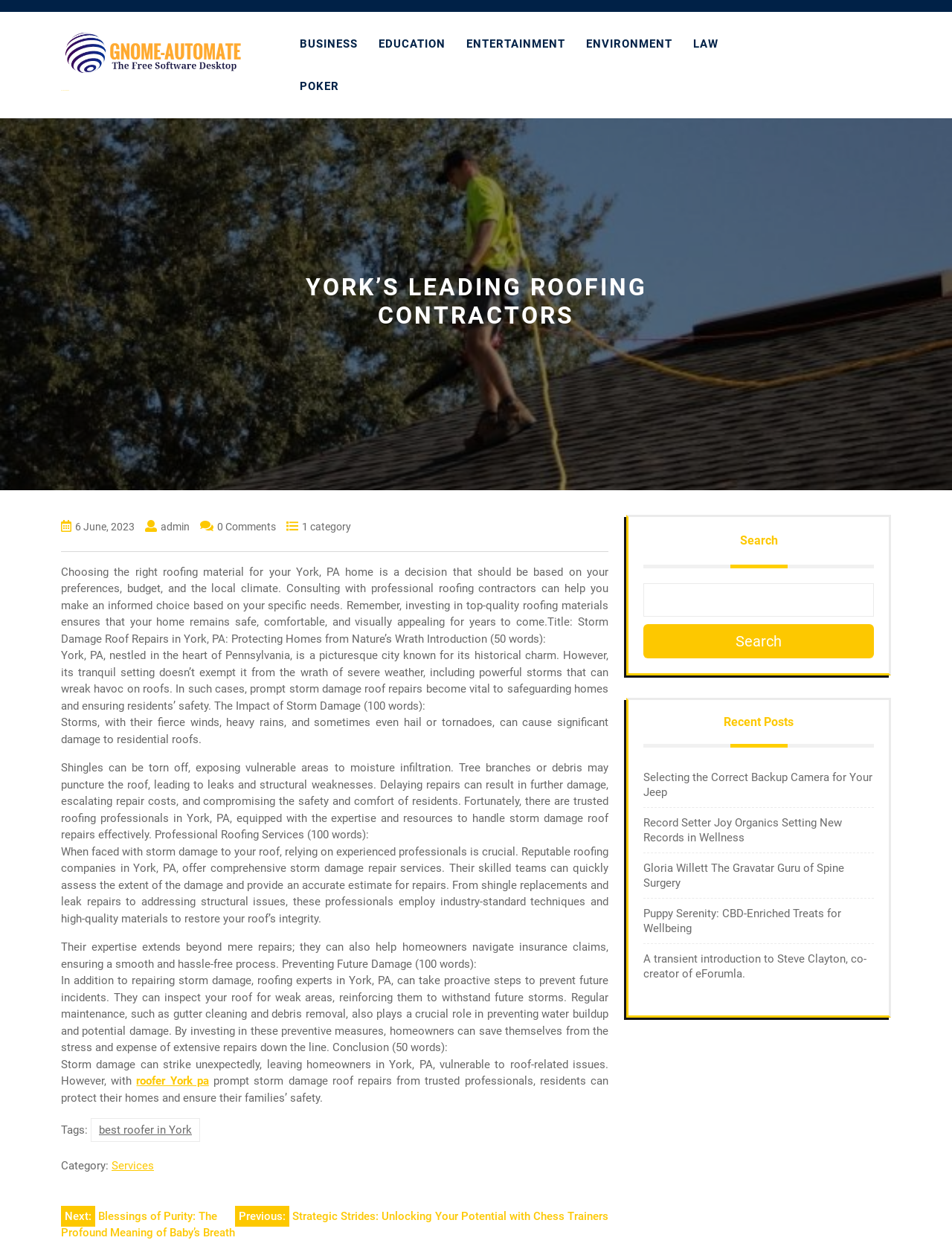Please specify the bounding box coordinates of the clickable section necessary to execute the following command: "Search for something".

[0.676, 0.467, 0.918, 0.494]